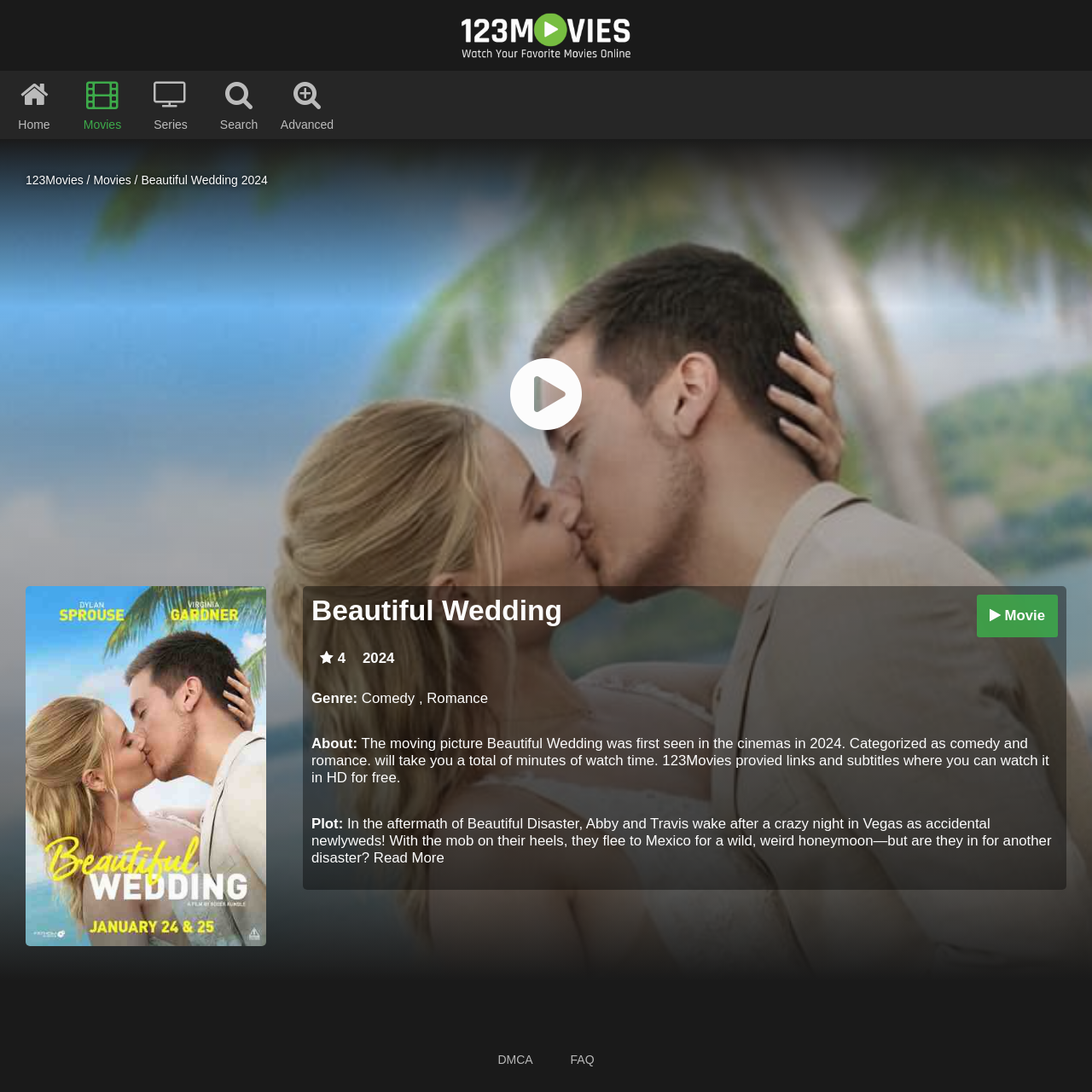Analyze and describe the webpage in a detailed narrative.

The webpage is about the movie "Beautiful Wedding 2024" on the 123Movies platform. At the top, there is a link to the 123Movies homepage, followed by a search bar with "Search" and "Advanced" options. Below this, there is a navigation menu with links to "123Movies", "Movies", and the movie title "Beautiful Wedding 2024".

The main content of the page is dedicated to the movie, with a heading "Beautiful Wedding" at the top. Below this, there is a rating section with a score of "4" and a release date of "2024". The movie's genre is listed as "Comedy, Romance", and there is a brief summary of the movie's plot.

The plot summary is divided into two sections: "About" and "Plot". The "About" section provides a brief overview of the movie, including its release year, genre, and runtime. The "Plot" section provides a more detailed summary of the movie's storyline.

There is a "Read More" link at the bottom of the plot summary, suggesting that there is more information available about the movie. At the very bottom of the page, there are links to "DMCA" and "FAQ" pages, as well as a full-page link that covers the entire page.

Overall, the webpage is focused on providing information about the movie "Beautiful Wedding 2024" and allowing users to access it on the 123Movies platform.